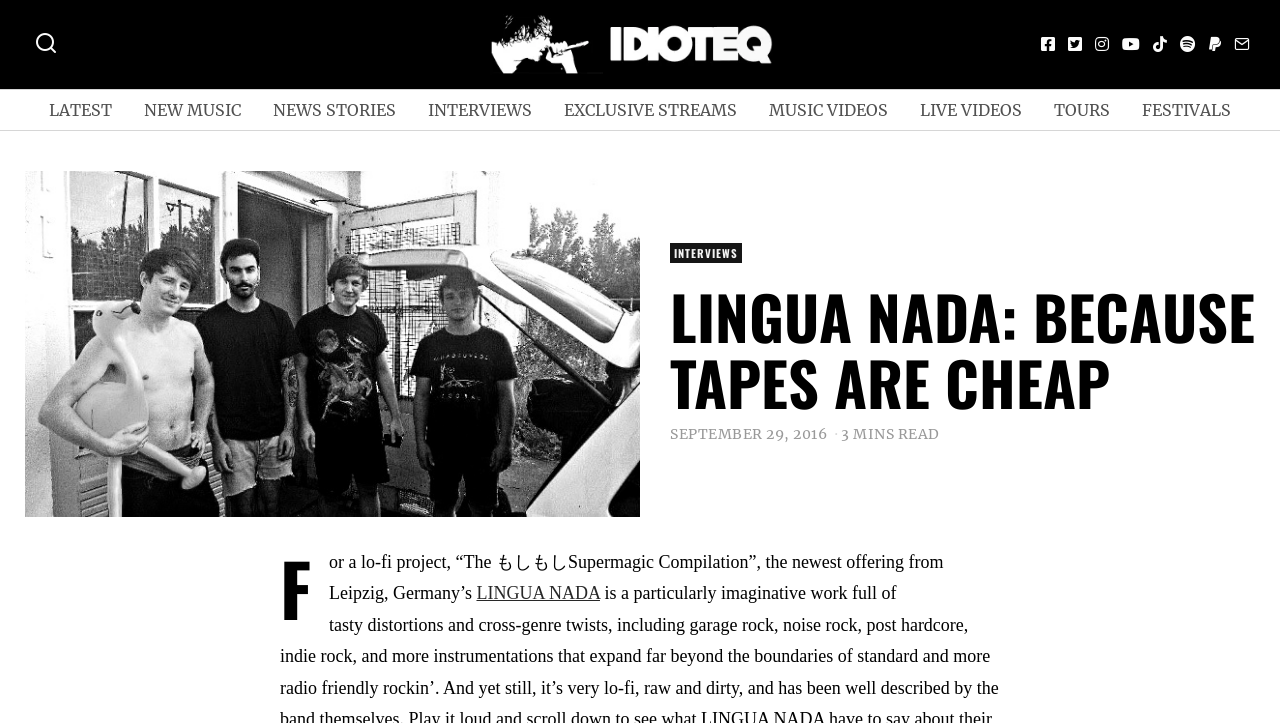Carefully observe the image and respond to the question with a detailed answer:
What is the date of the article about LINGUA NADA?

I found the date by looking at the time element below the heading 'LINGUA NADA: BECAUSE TAPES ARE CHEAP', which displays the text 'SEPTEMBER 29, 2016'.